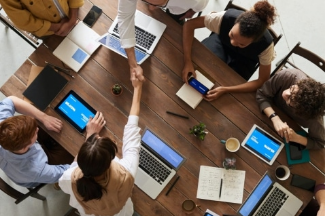Offer a detailed narrative of the image's content.

The image captures a dynamic and collaborative scene around a wooden table, where a diverse group of colleagues is engaged in a meeting or brainstorming session. Laptops and tablets, some displaying data or presentations, are scattered across the table, suggesting a tech-savvy environment focused on teamwork and planning. One person is extending a handshake, symbolizing collaboration or agreement, while others are attentively participating, with expressions of concentration and engagement. This setting conveys a modern workspace where innovative ideas are shared, illustrating the essence of teamwork and professional camaraderie.